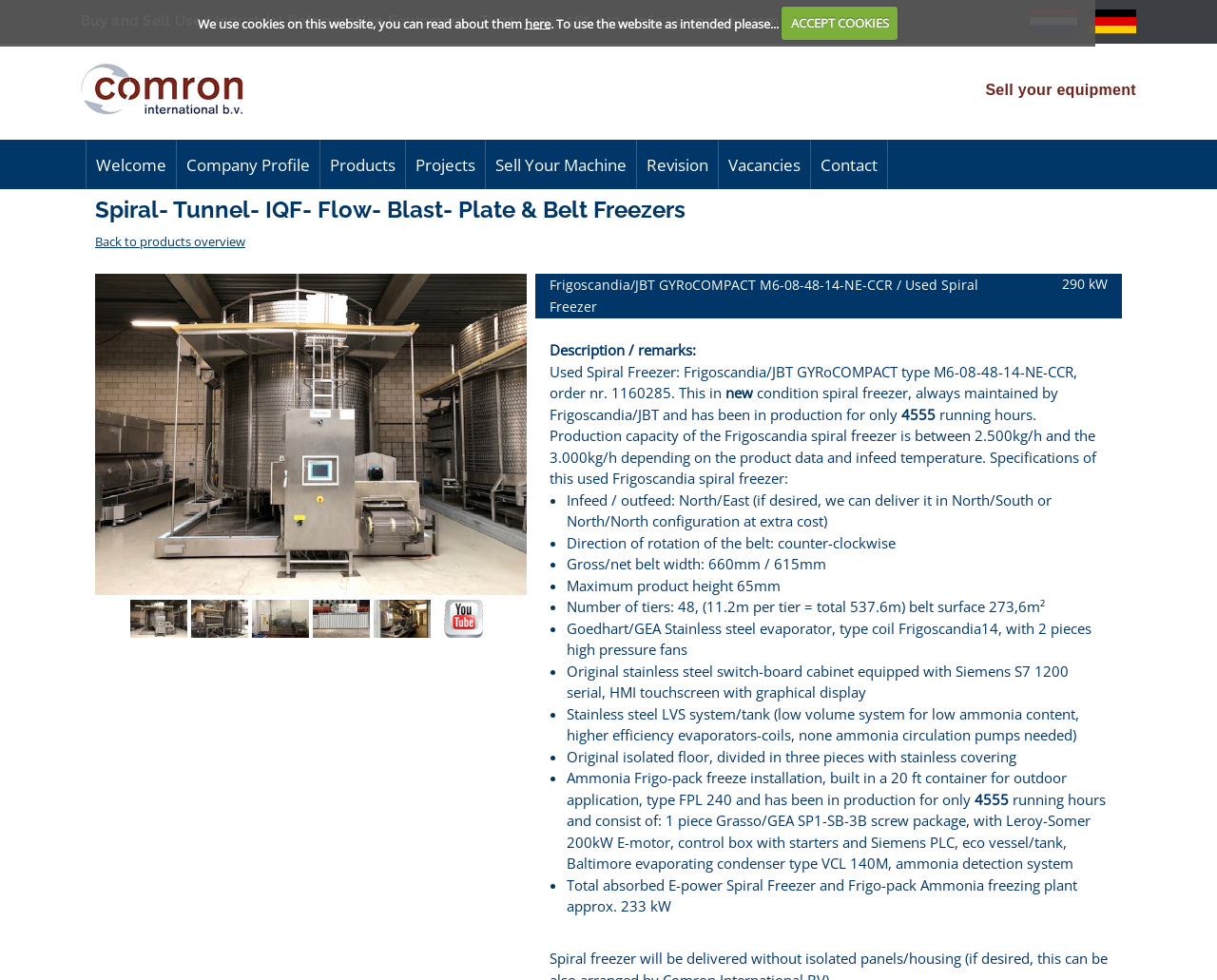Write an elaborate caption that captures the essence of the webpage.

This webpage is about a used spiral freezer, specifically a Frigoscandia/JBT GYRoCOMPACT M6-08-48-14-NE-CCR model. At the top of the page, there is a cookie notification with a link to read more about it and an "ACCEPT COOKIES" button. Below this, there is a header section with links to the company's website, including a Dutch and German site, as well as a link to sell equipment.

The main content of the page is divided into two sections. On the left, there is a table with a photo of the spiral freezer and some specifications, including its type, power, and capacity. Below this, there is a detailed description of the freezer, including its condition, production capacity, and features such as infeed/outfeed direction, belt width, and number of tiers.

On the right, there is a list of specifications and features of the freezer, including its evaporator, switch-board cabinet, and ammonia freezing plant. The list is divided into bullet points, each describing a specific feature or specification of the freezer.

At the bottom of the page, there is a section with links to other parts of the website, including a welcome page, company profile, products, projects, and contact information.